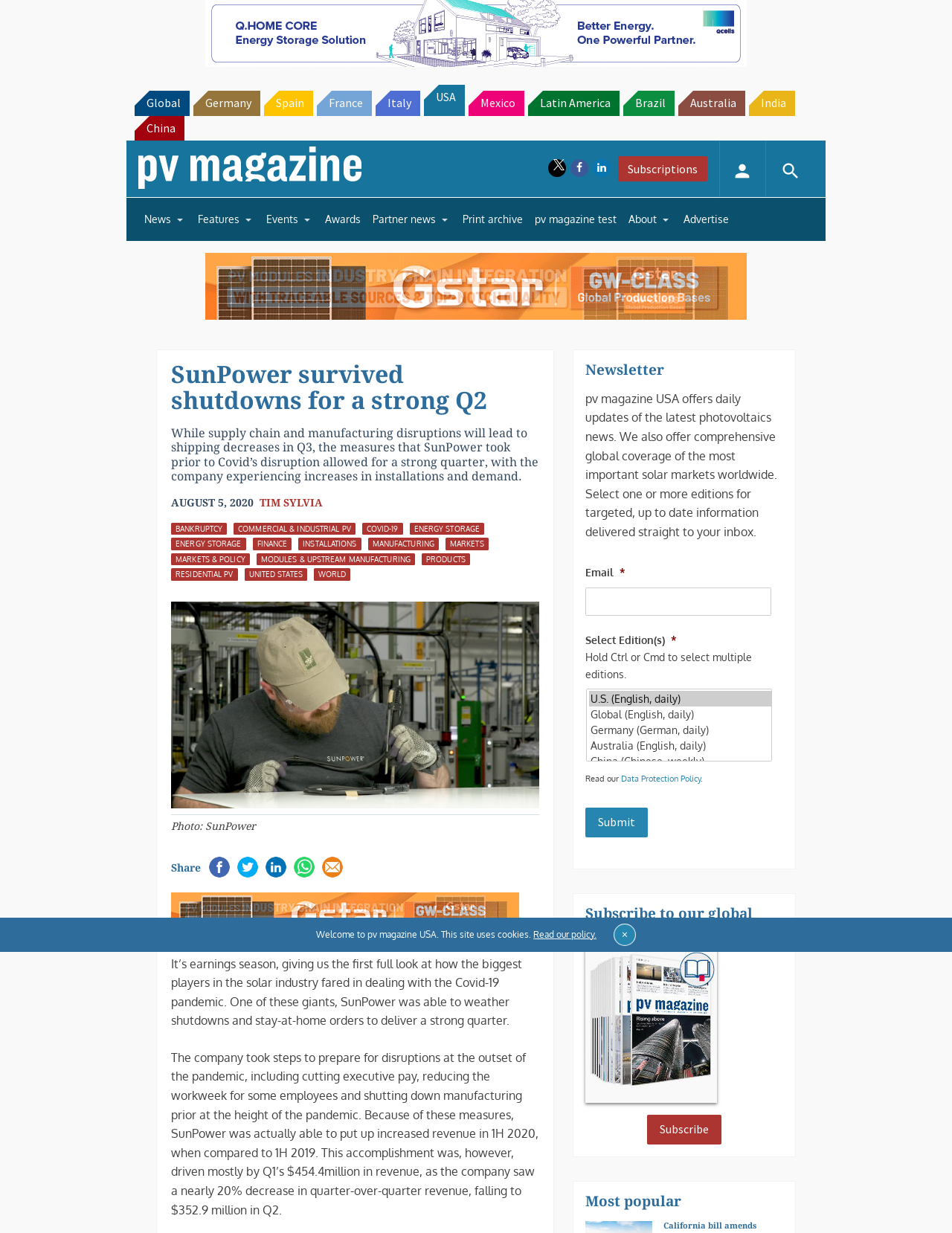For the element described, predict the bounding box coordinates as (top-left x, top-left y, bottom-right x, bottom-right y). All values should be between 0 and 1. Element description: Commercial & Industrial PV

[0.245, 0.424, 0.373, 0.434]